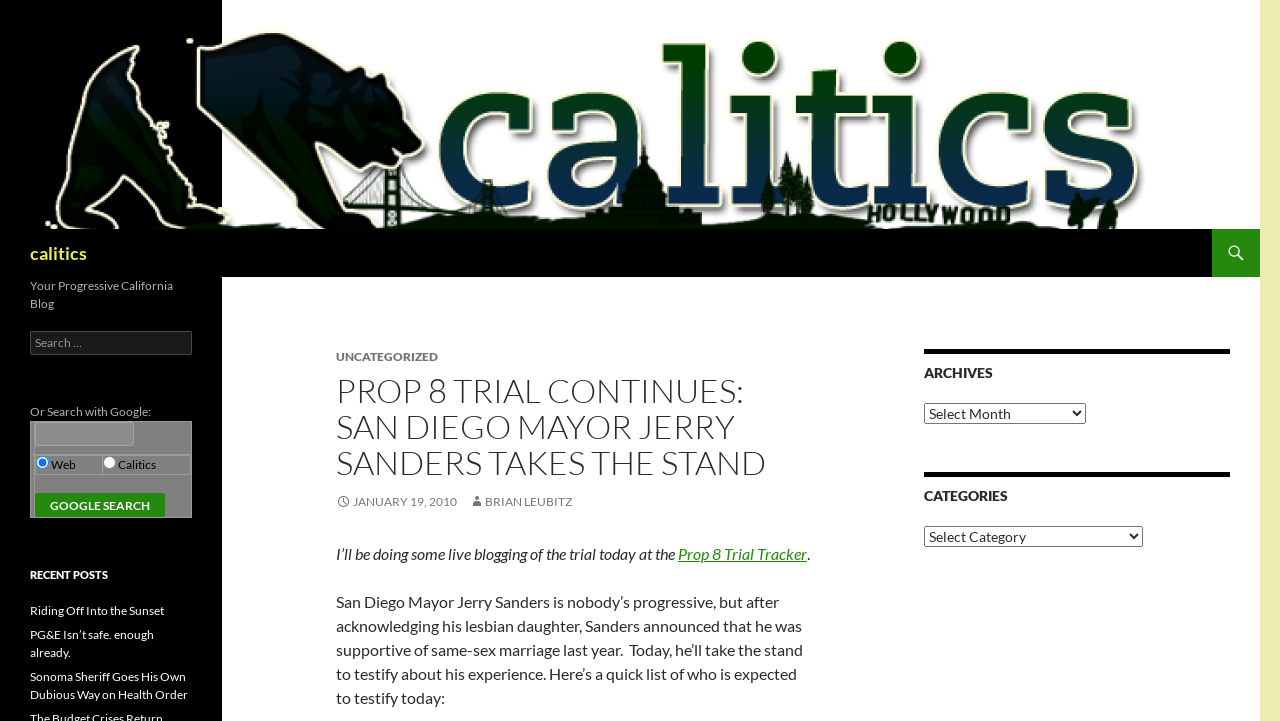Determine the bounding box coordinates of the region that needs to be clicked to achieve the task: "Search for something".

[0.023, 0.459, 0.15, 0.492]